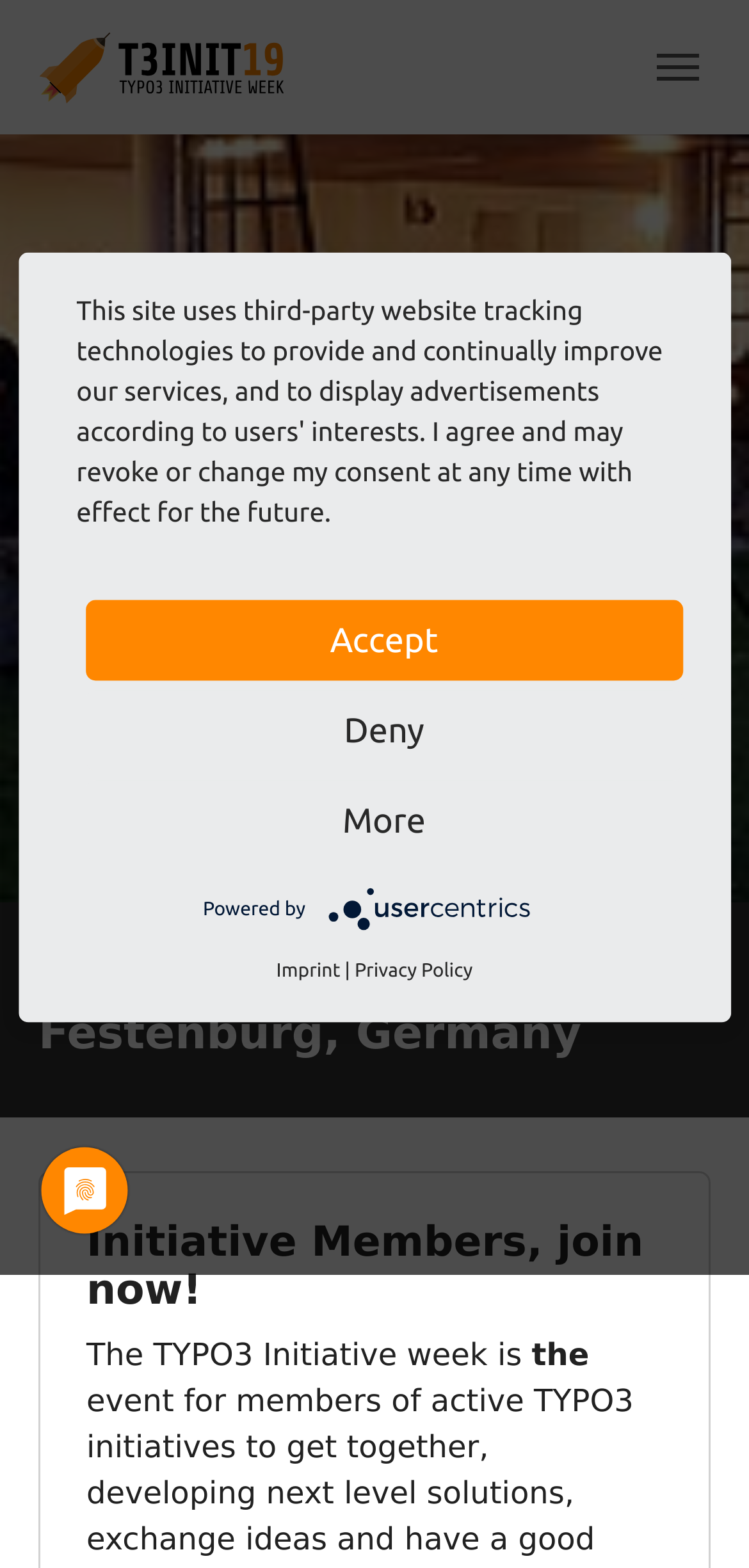Determine the bounding box coordinates of the element that should be clicked to execute the following command: "Search".

None